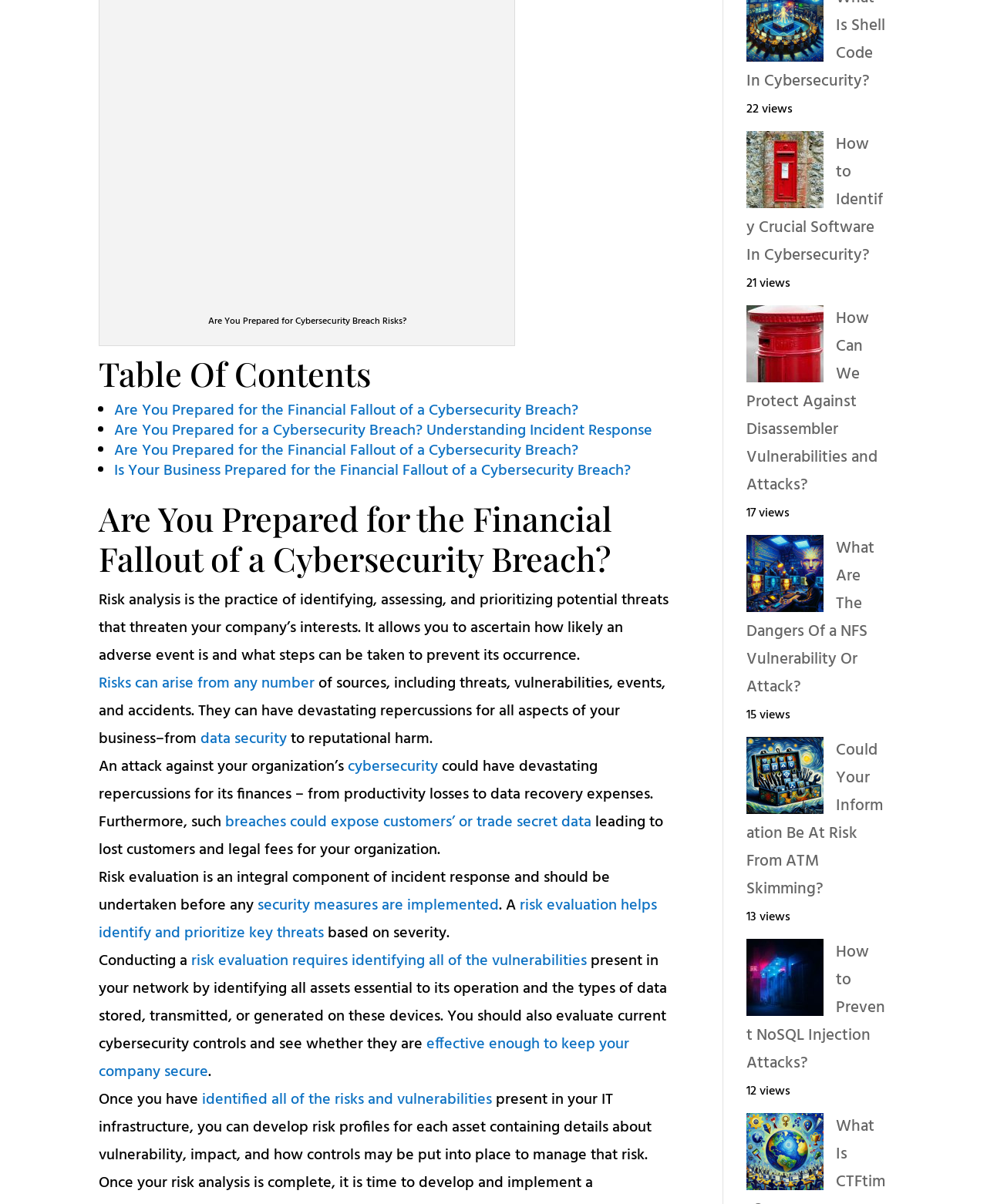Give the bounding box coordinates for the element described as: "cybersecurity".

[0.352, 0.626, 0.444, 0.647]